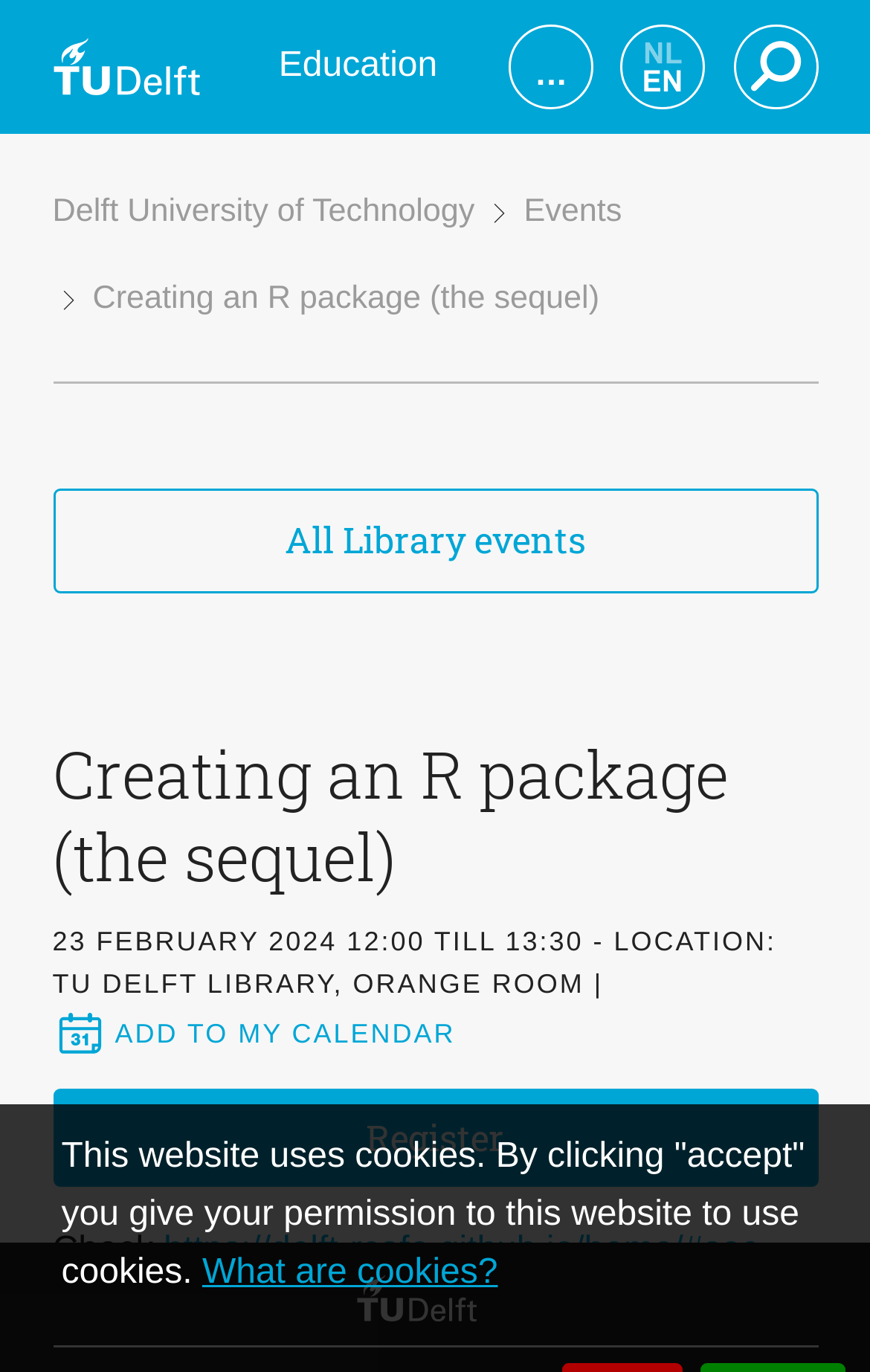Determine the bounding box coordinates of the section I need to click to execute the following instruction: "Contact the website via email". Provide the coordinates as four float numbers between 0 and 1, i.e., [left, top, right, bottom].

None